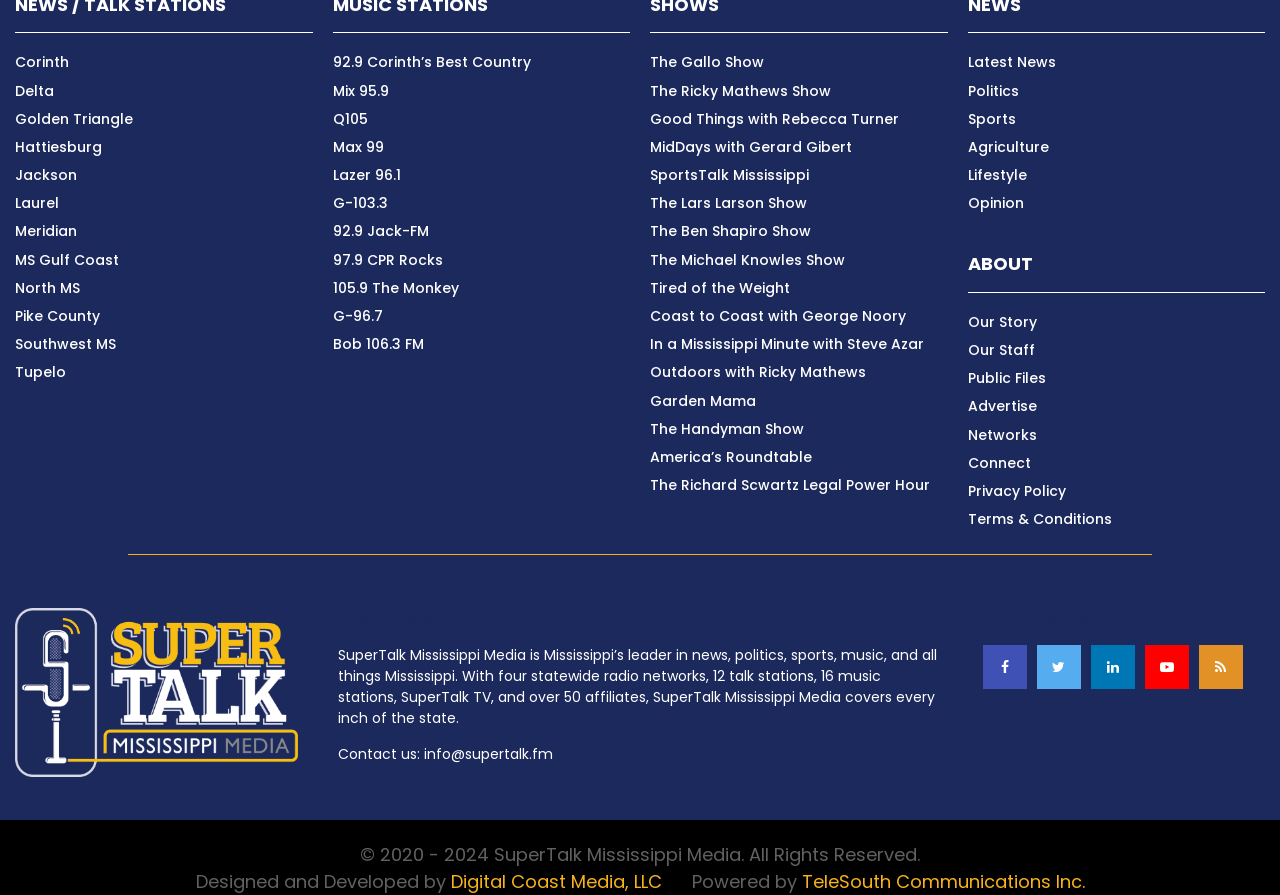Pinpoint the bounding box coordinates of the clickable area necessary to execute the following instruction: "Click on Corinth". The coordinates should be given as four float numbers between 0 and 1, namely [left, top, right, bottom].

[0.012, 0.06, 0.054, 0.085]